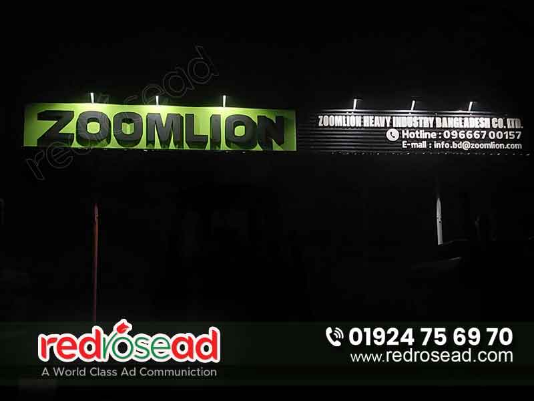Elaborate on all the key elements and details present in the image.

The image showcases a well-lit billboard prominently displaying the name "ZOOMLION" in bold, green letters, indicating a focus on visibility and brand recognition. Below this eye-catching name is additional information for "ZOOMLION HEAVY INDUSTRY BANGLADESH CO. LTD." including a hotline number and an email address for inquiries. The design emphasizes clear communication, with a dark background that enhances the brightness of the signage. At the bottom left, the logo of "redrosead" signifies the company's role in advertising and communication services, promoting itself as a "World Class Ad Communication" provider. This image exemplifies modern billboard advertising techniques, combining striking visuals with essential contact information to attract potential clients and enhance brand identity.